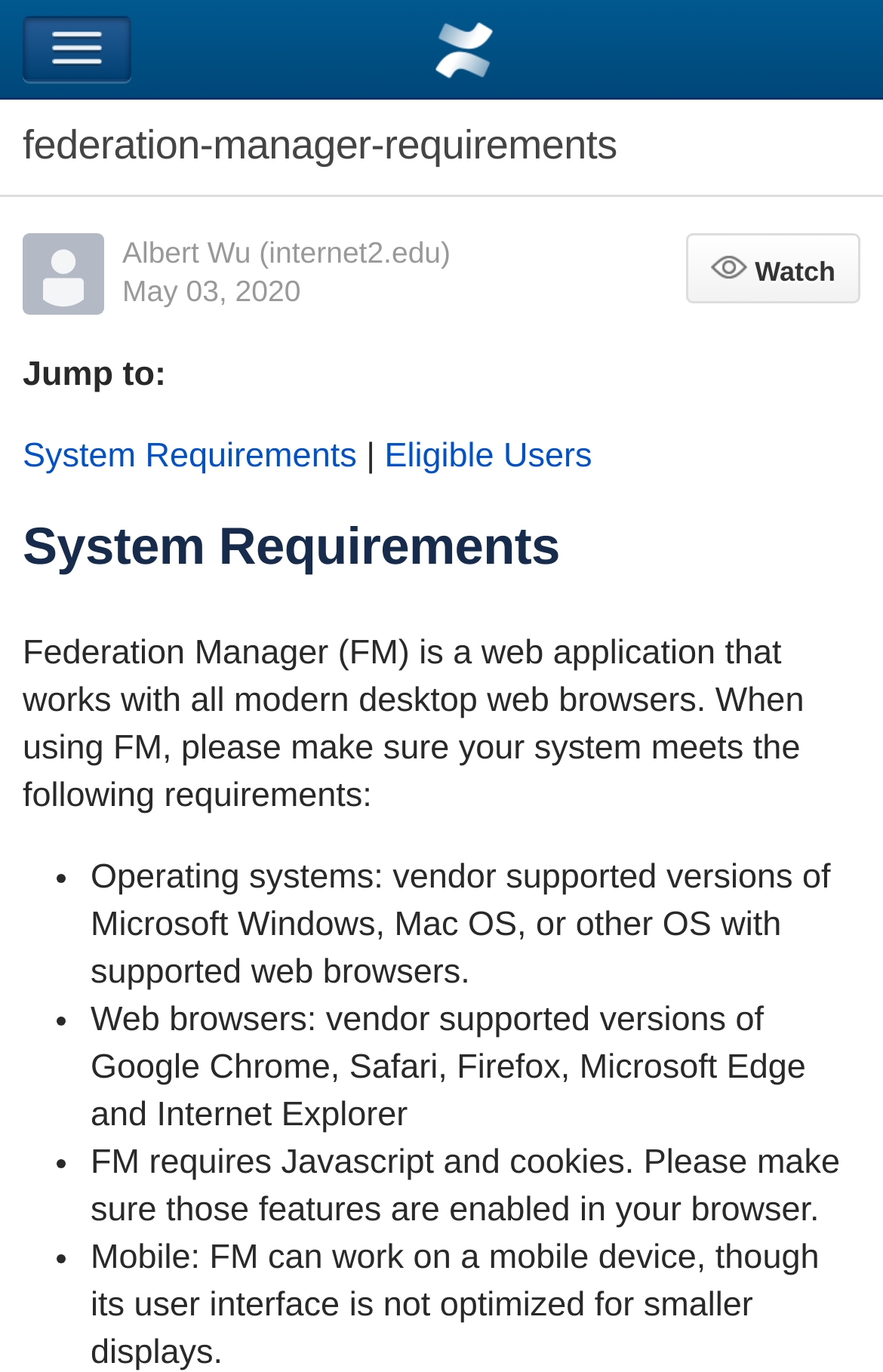Describe the webpage meticulously, covering all significant aspects.

This webpage is about Confluence Mobile, specifically the federation-manager-requirements page on the Internet2 Wiki. At the top, there is a navigation button on the left and a heading that reads "Confluence Mobile" on the right. Below this, there is a heading that reads "federation-manager-requirements" spanning the entire width of the page.

On the left side, there is a layout table containing an author's avatar image and a link to the author's profile, Albert Wu, along with a timestamp of May 03, 2020. To the right of this, there is a "Watch" button.

Further down, there is a "Jump to" section with links to "System Requirements" and "Eligible Users". Below this, there is a heading that reads "System Requirements" followed by a paragraph of text explaining that Federation Manager is a web application that works with modern desktop web browsers and lists the system requirements.

The system requirements are presented in a bulleted list, including operating systems, web browsers, and the need for Javascript and cookies to be enabled in the browser.